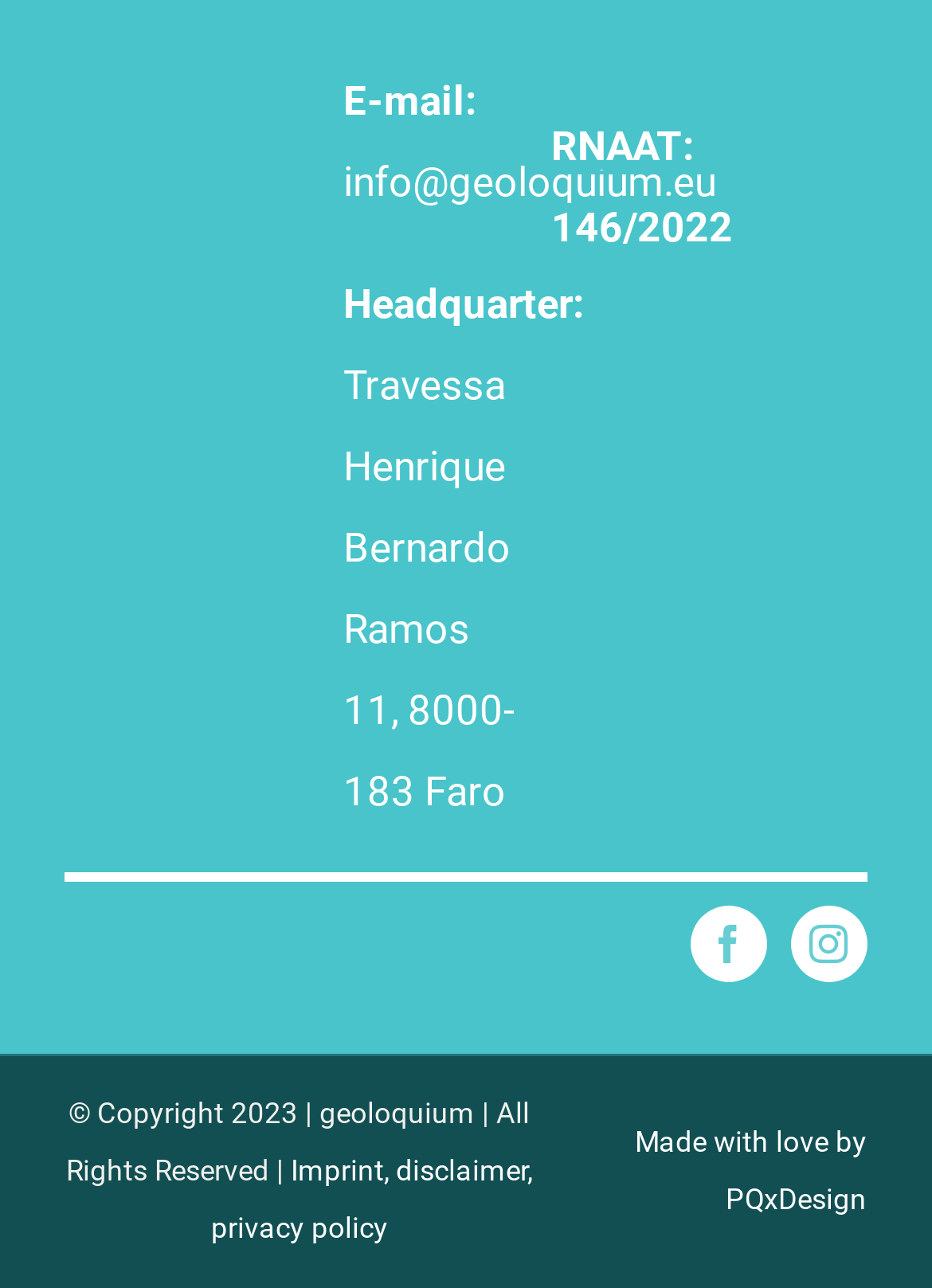What is the address of Geoloquium's headquarter? Refer to the image and provide a one-word or short phrase answer.

Travessa Henrique Bernardo Ramos 11, 8000-183 Faro